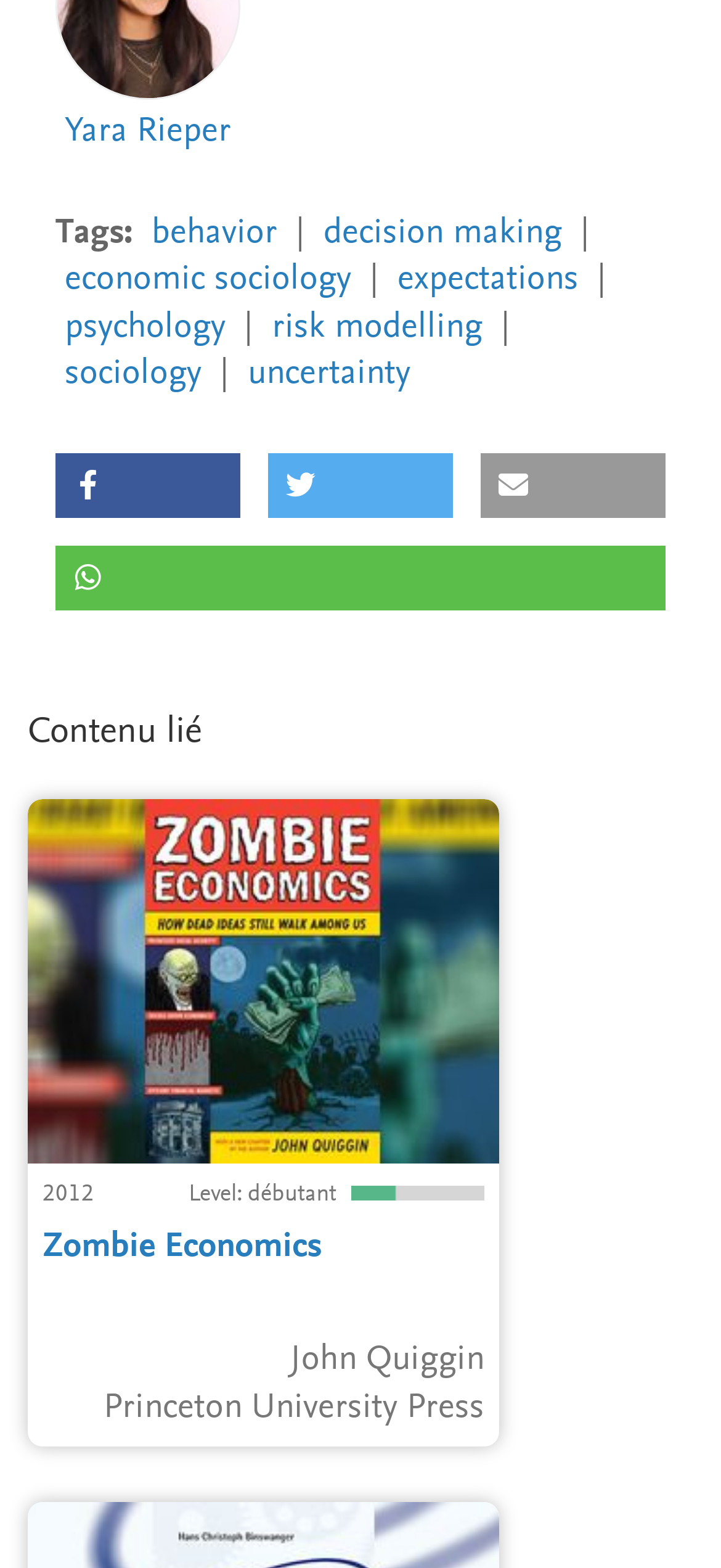Using the information shown in the image, answer the question with as much detail as possible: How many tags are listed?

I counted the number of tags listed on the webpage, which are 'behavior', 'decision making', 'economic sociology', 'expectations', 'psychology', 'risk modelling', and 'sociology'. Therefore, there are 7 tags listed.